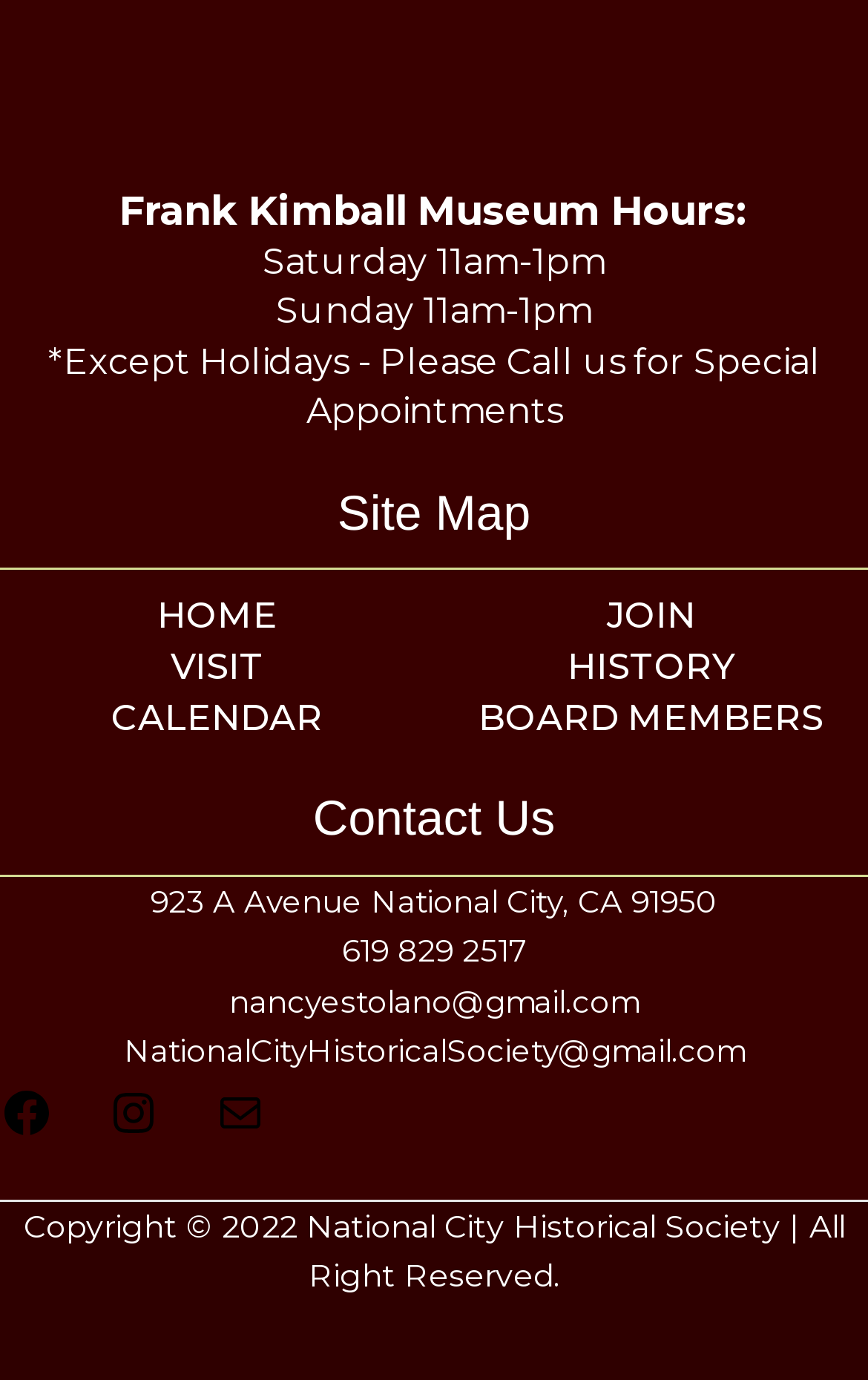Find the bounding box coordinates for the area that must be clicked to perform this action: "Check the museum hours".

[0.137, 0.136, 0.863, 0.171]